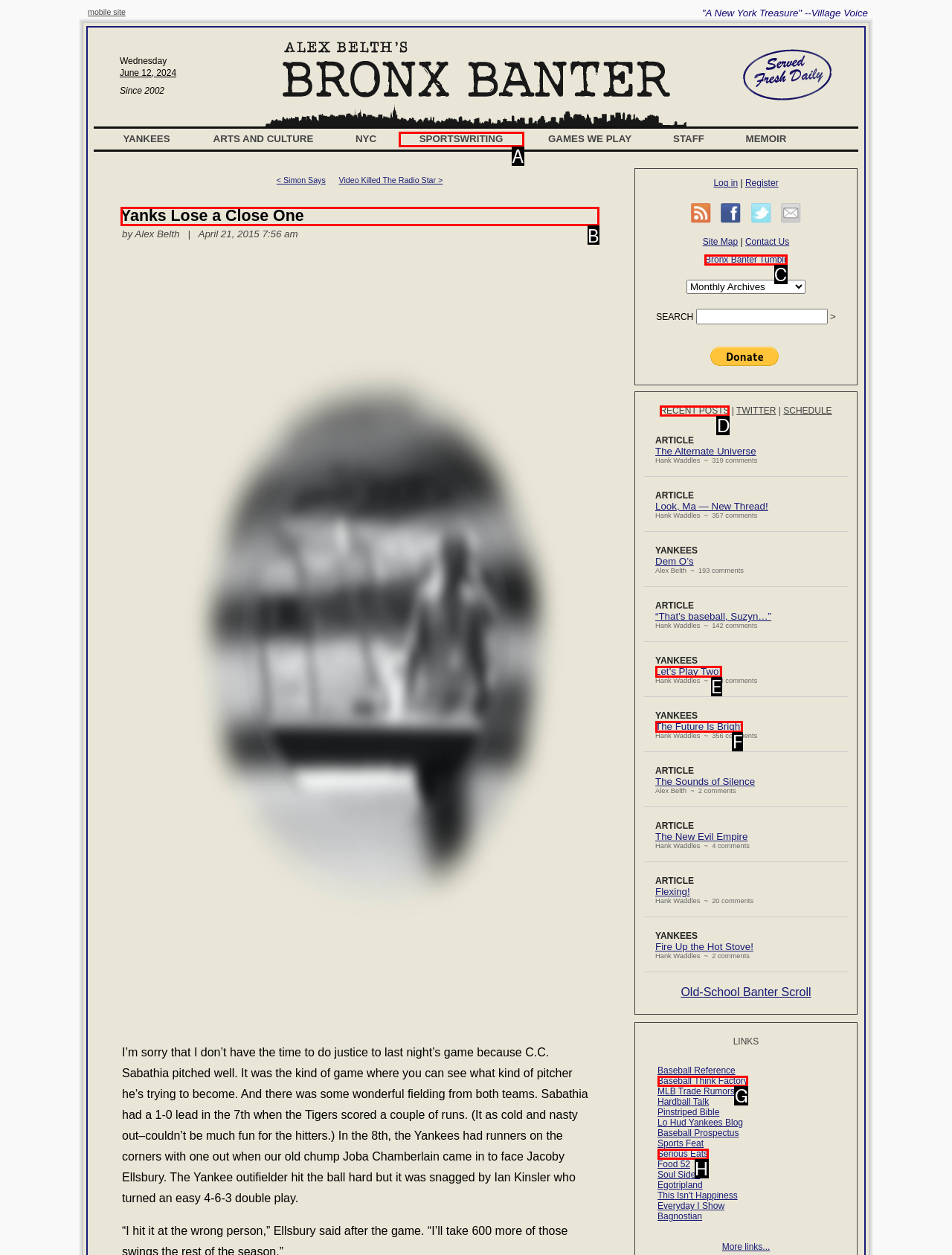Specify which UI element should be clicked to accomplish the task: Read the 'Yanks Lose a Close One' article. Answer with the letter of the correct choice.

B